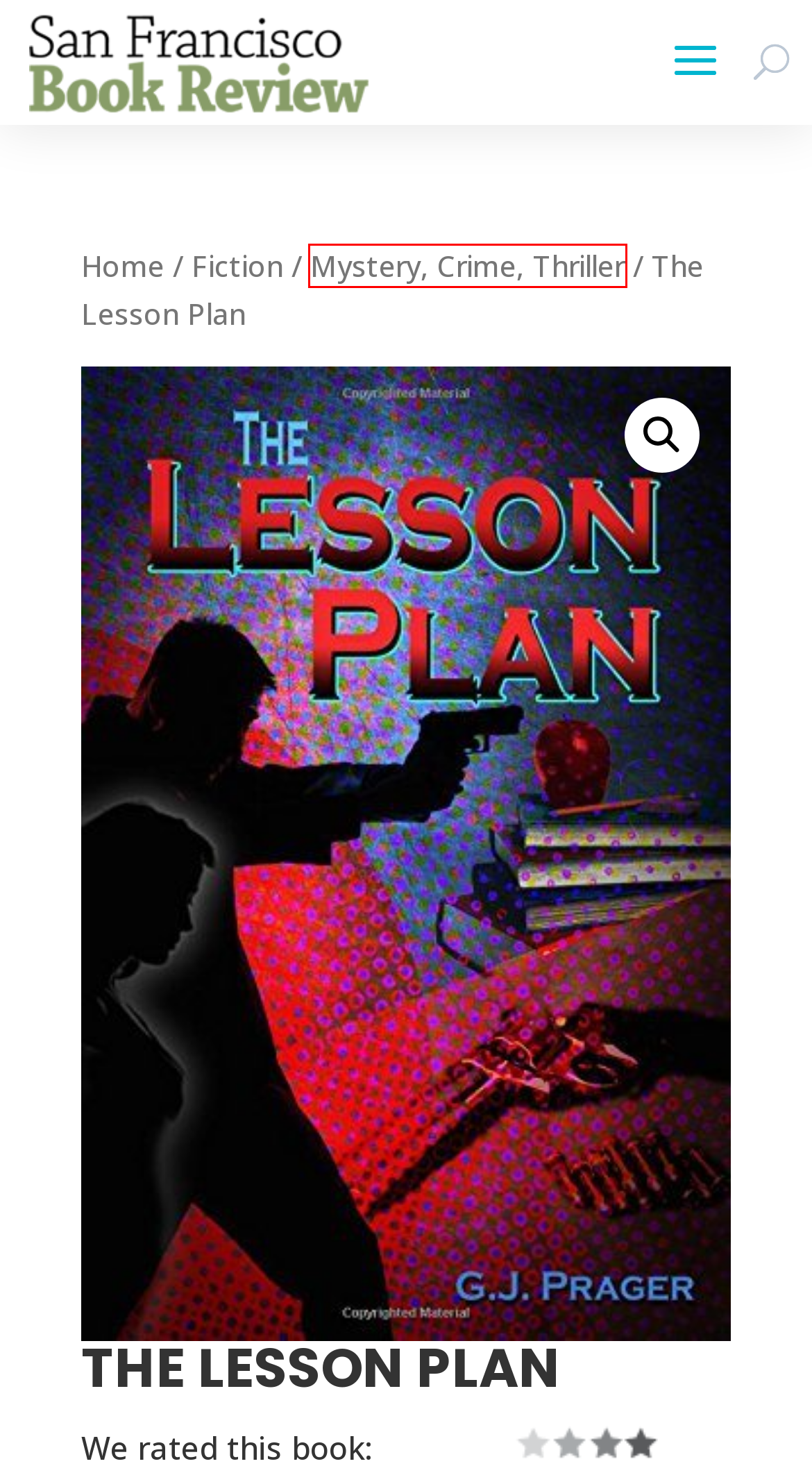With the provided screenshot showing a webpage and a red bounding box, determine which webpage description best fits the new page that appears after clicking the element inside the red box. Here are the options:
A. Privacy Policy – Akismet
B. Meet the Staff | San Francisco Book Review
C. What Remains of Me: A Novel | San Francisco Book Review
D. Mystery, Crime, Thriller | San Francisco Book Review
E. San Francisco Book Review | Connecting authors with readers through book reviews and advertising.
F. Jennifer Melville | San Francisco Book Review
G. Fiction | San Francisco Book Review
H. Submitting Books for Review | Los Angeles Book Review

D